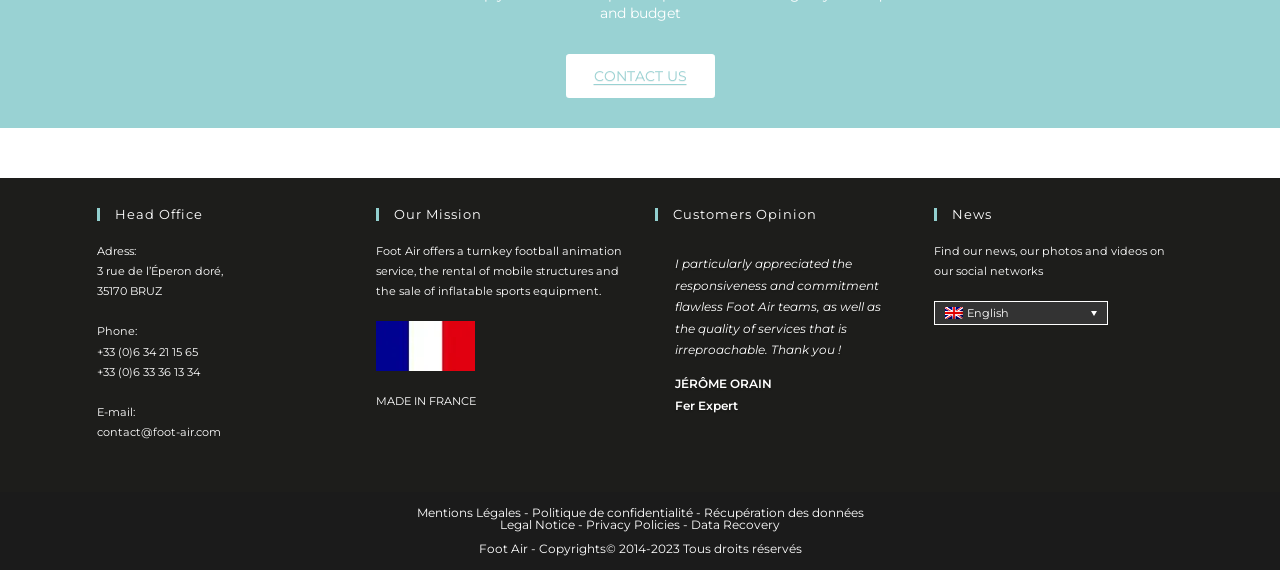Find the bounding box coordinates of the area that needs to be clicked in order to achieve the following instruction: "Visit Head Office". The coordinates should be specified as four float numbers between 0 and 1, i.e., [left, top, right, bottom].

[0.076, 0.463, 0.174, 0.523]